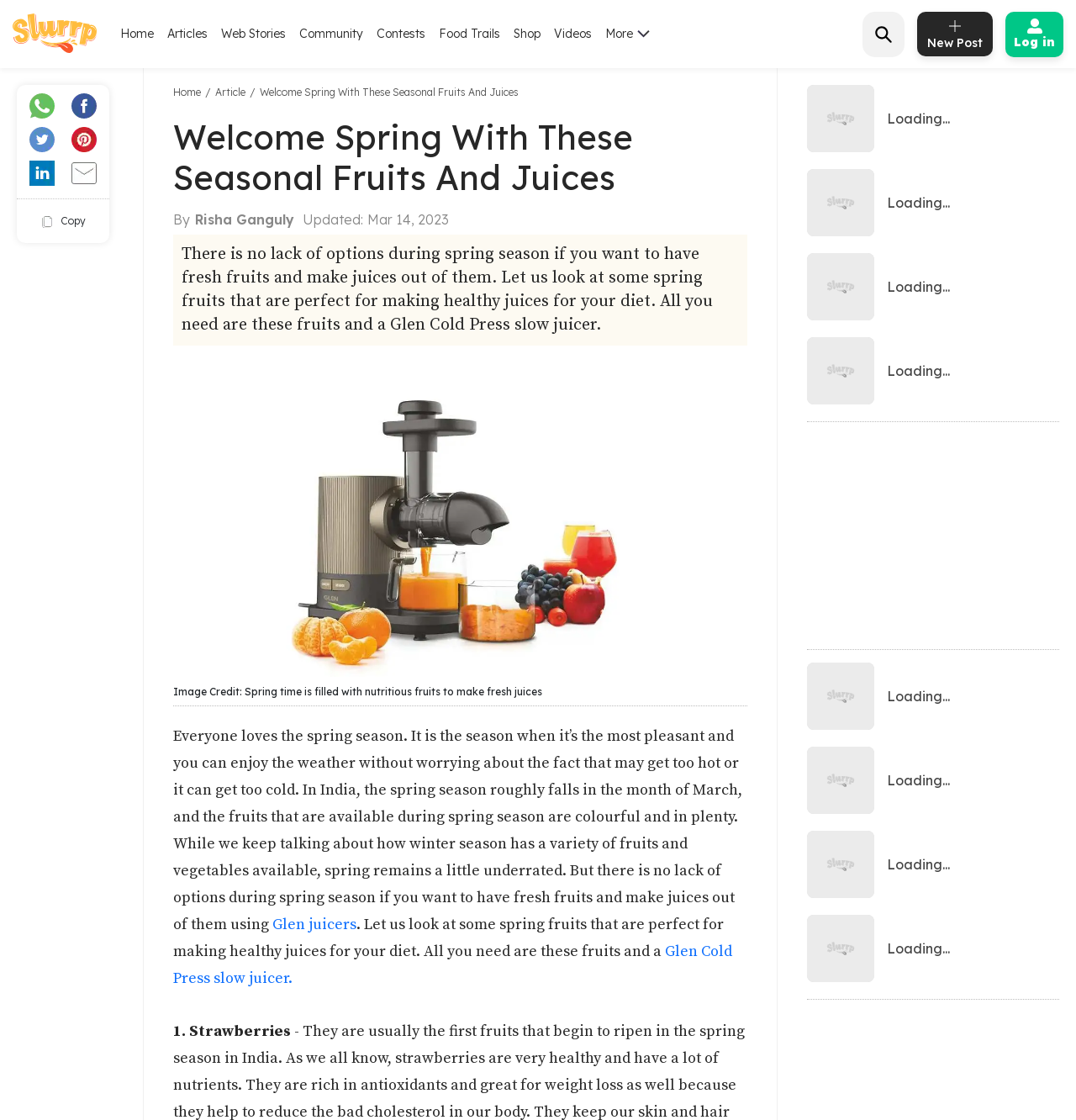Locate the bounding box coordinates of the clickable region to complete the following instruction: "Click on the 'Log in' button."

[0.934, 0.01, 0.988, 0.051]